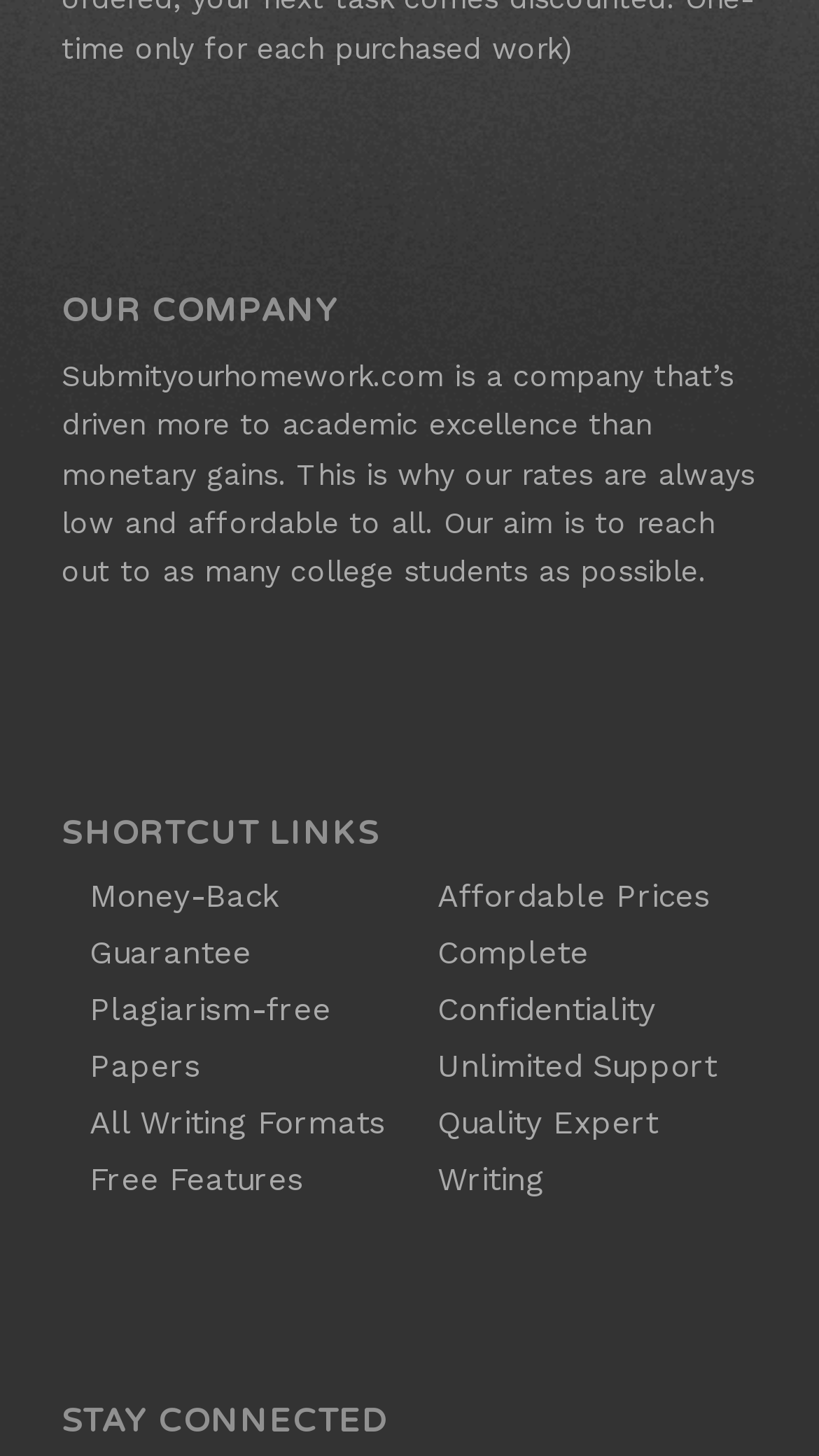Please determine the bounding box coordinates for the element with the description: "All Writing Formats".

[0.109, 0.758, 0.471, 0.784]